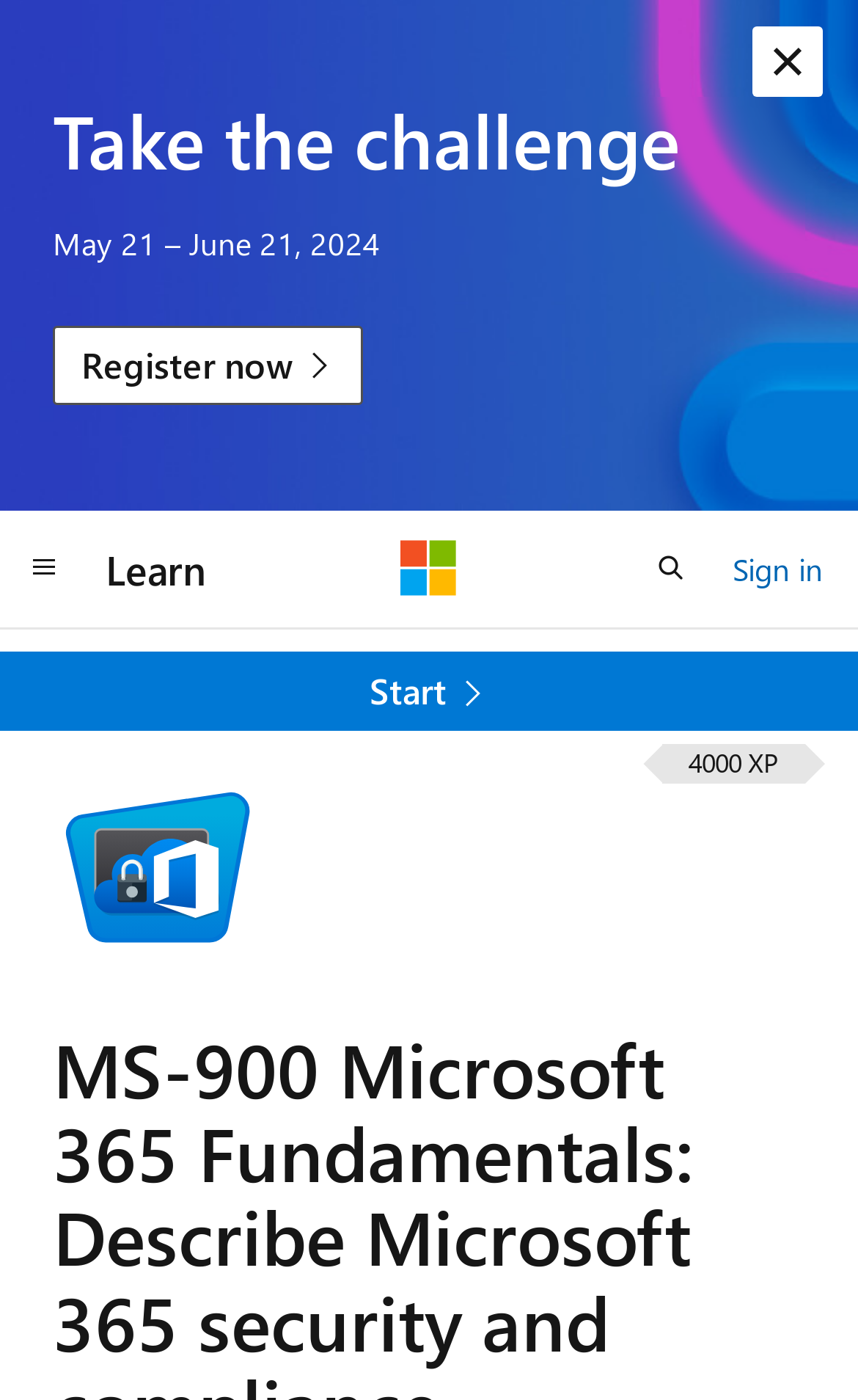Using the description: "parent_node: Learn aria-label="Microsoft"", identify the bounding box of the corresponding UI element in the screenshot.

[0.467, 0.386, 0.533, 0.427]